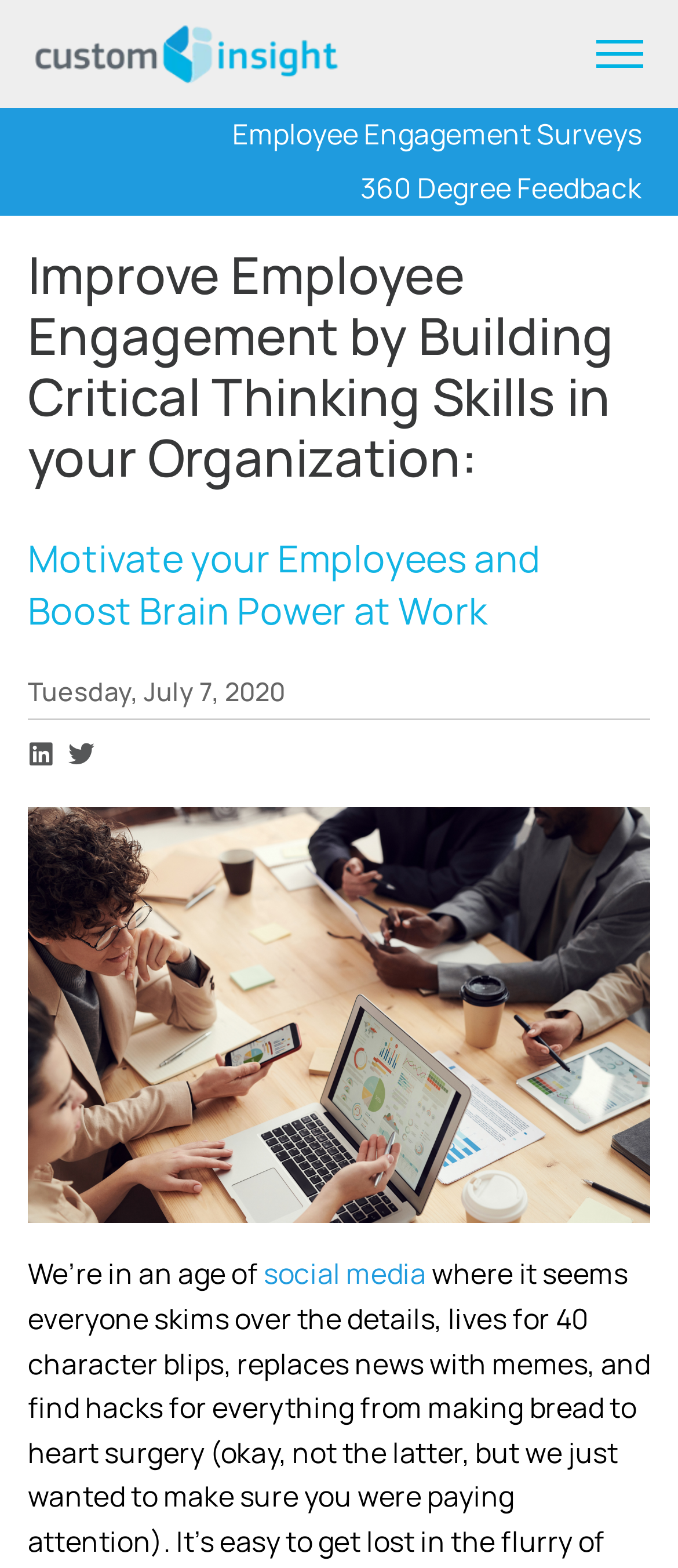What is the date mentioned on the webpage?
Please interpret the details in the image and answer the question thoroughly.

I found the date by looking at the StaticText element with the text 'Tuesday, July 7, 2020' located at [0.041, 0.429, 0.421, 0.452].